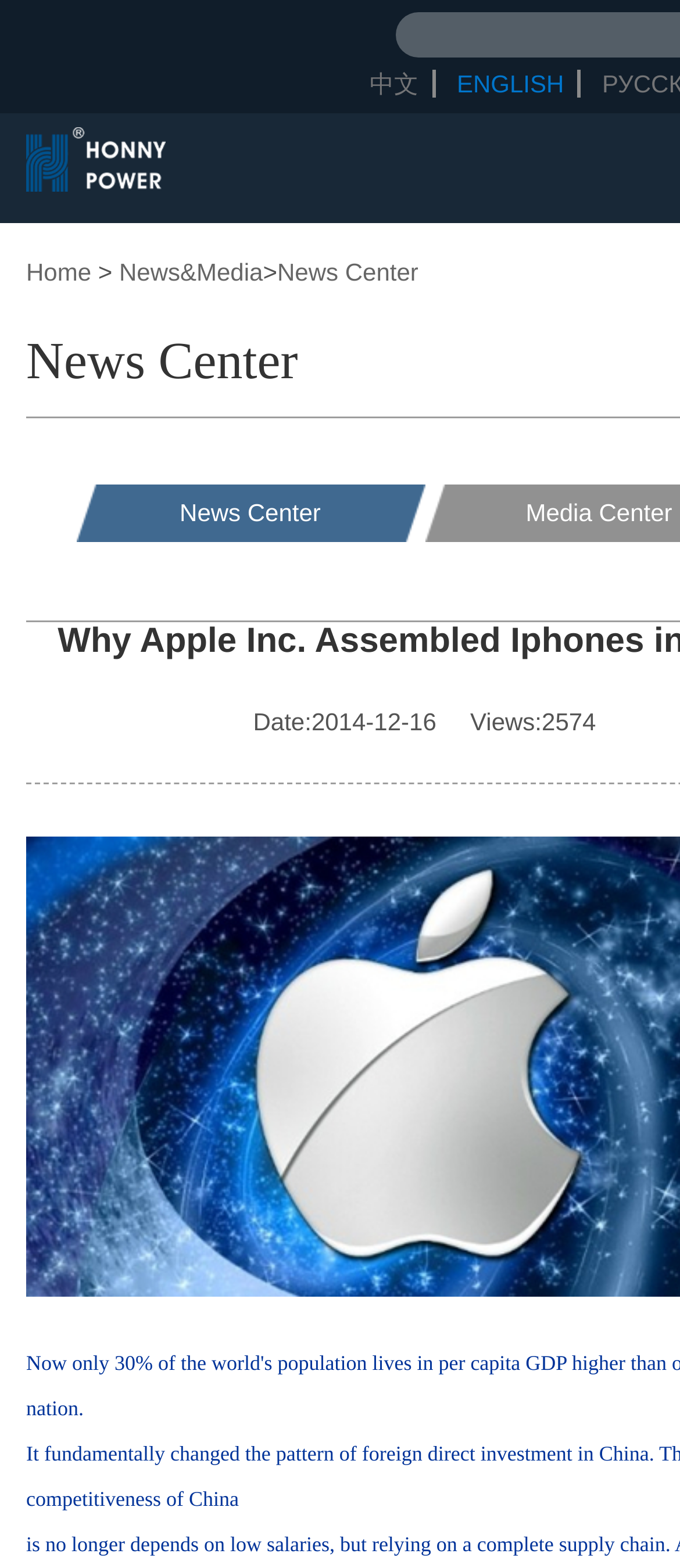Give a detailed account of the webpage's layout and content.

The webpage appears to be a news article page, specifically from the "News Center" section. At the top, there are two language options, "中文" and "ENGLISH", positioned side by side, with the former on the left and the latter on the right. Below these options, there is a navigation menu with links to "Home" and "News&Media", separated by a ">" symbol. The "News Center" link is duplicated, with one instance located below the navigation menu and another on the left side of the page.

The main content of the page is not explicitly described in the accessibility tree, but the meta description suggests that the article discusses the shift in foreign direct investment patterns in China, with a focus on Apple Inc.'s decision to assemble iPhones in the country.

On the right side of the page, there is a secondary navigation menu with links to "News Center" and "Media Center". At the bottom of the page, there is a footer section with text displaying the date "2014-12-16" and the number of views, "2574".